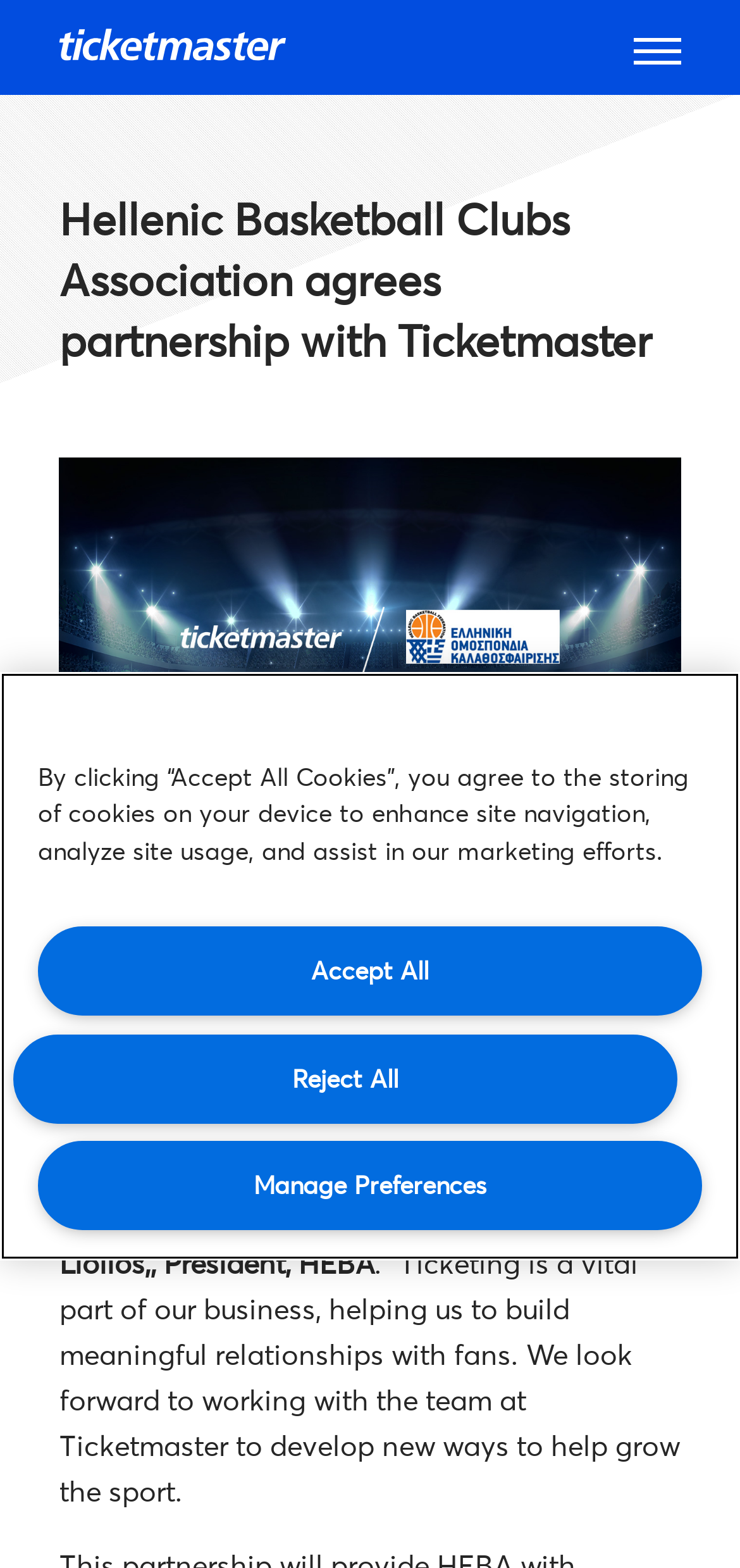Determine the bounding box coordinates (top-left x, top-left y, bottom-right x, bottom-right y) of the UI element described in the following text: Manage Preferences

[0.051, 0.728, 0.949, 0.785]